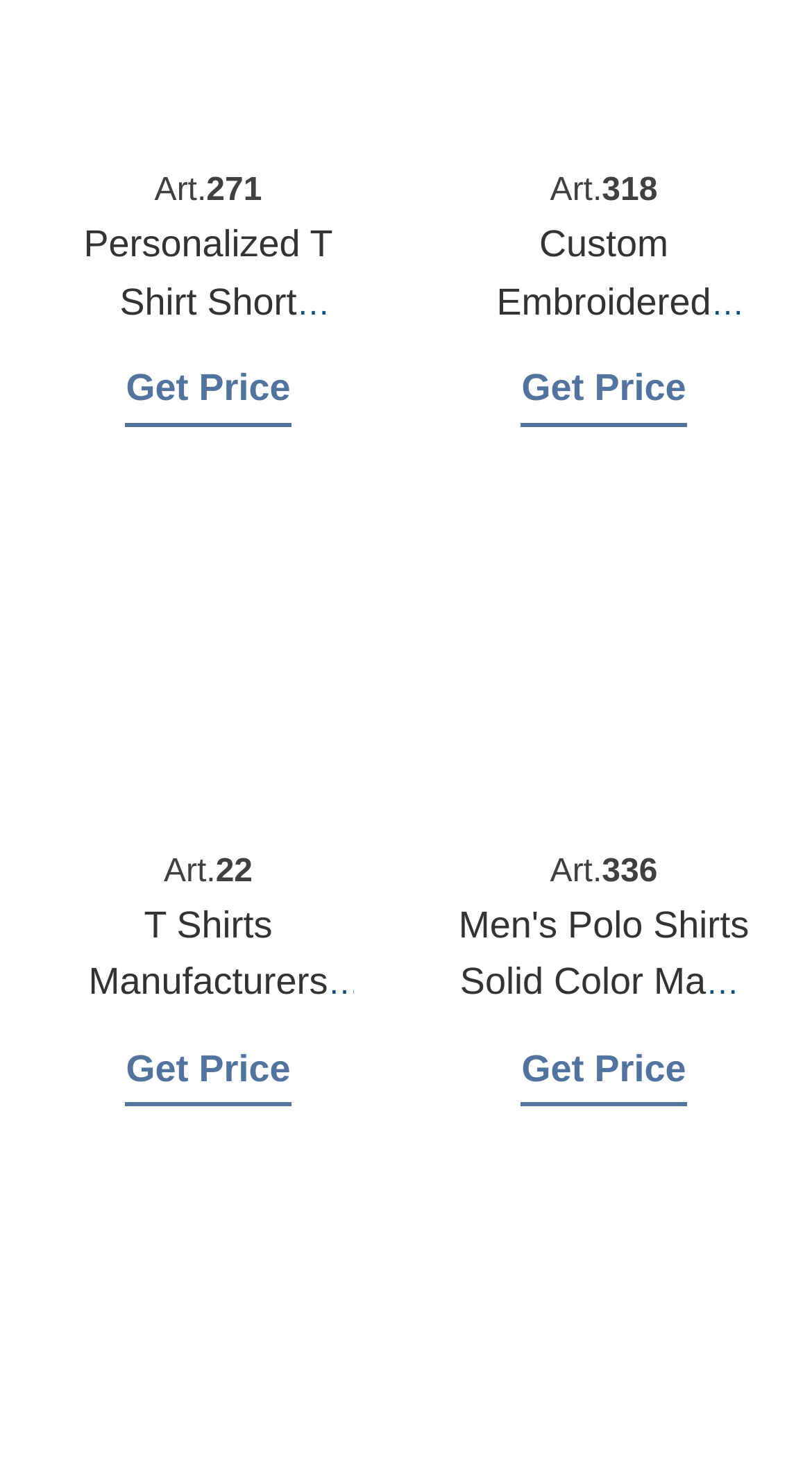Please identify the bounding box coordinates of the area I need to click to accomplish the following instruction: "Get price of Short Sleeve Men Polo Shirt From Siatex Bangladesh Factory".

[0.642, 0.697, 0.845, 0.746]